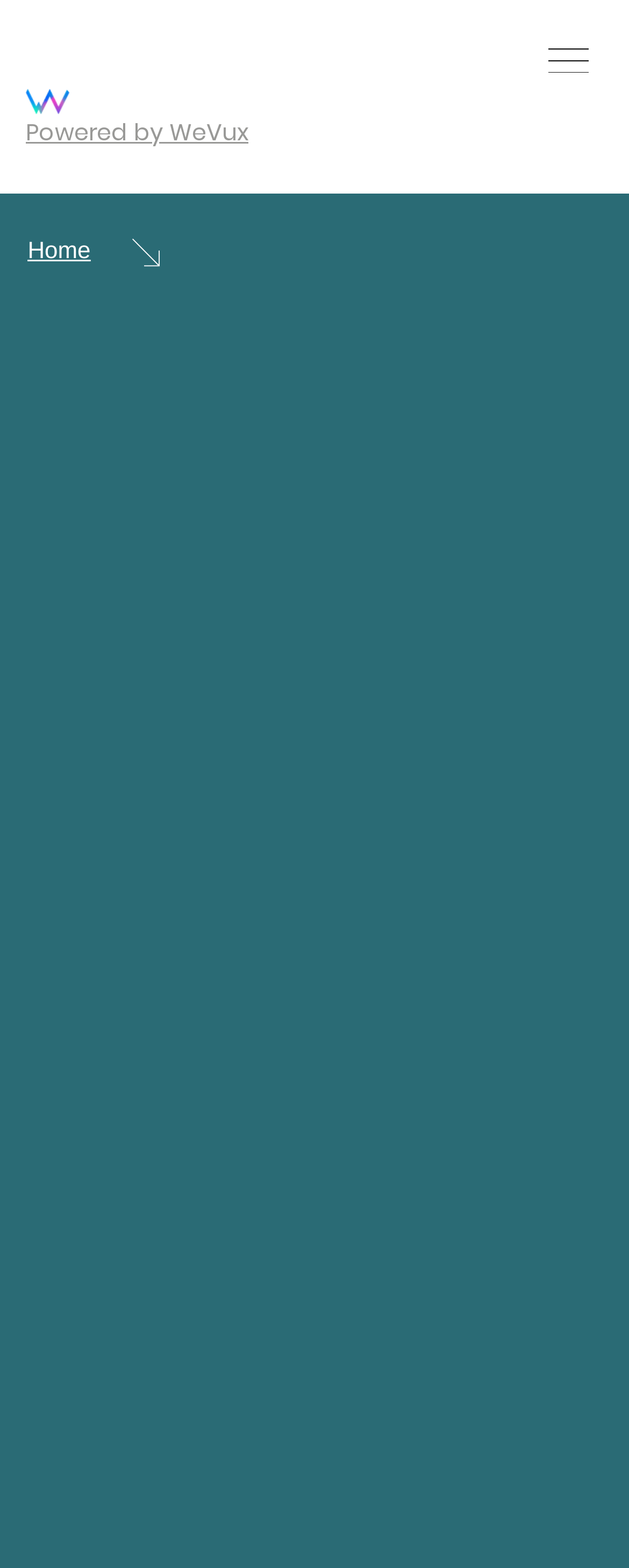What is the location of the project?
Answer the question with a detailed explanation, including all necessary information.

I found the location of the project by looking at the 'Location' section, which is located below the 'Material' section. The text 'Via Aleardo Aleardi, Milano, Metropolitan City of Milan, Italy' is listed under the 'Location' heading.